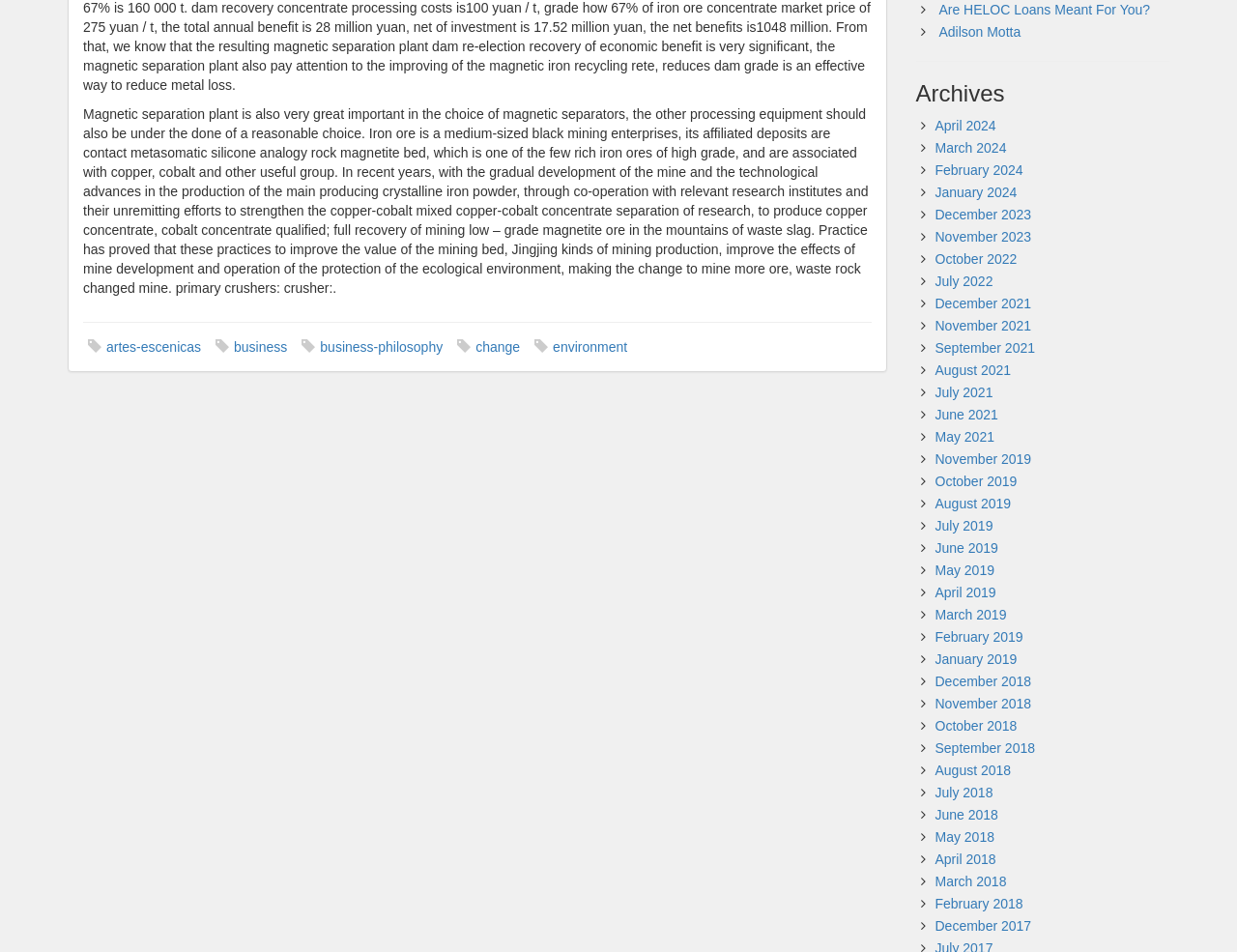Given the description of the UI element: "artes-escenicas", predict the bounding box coordinates in the form of [left, top, right, bottom], with each value being a float between 0 and 1.

[0.086, 0.356, 0.163, 0.372]